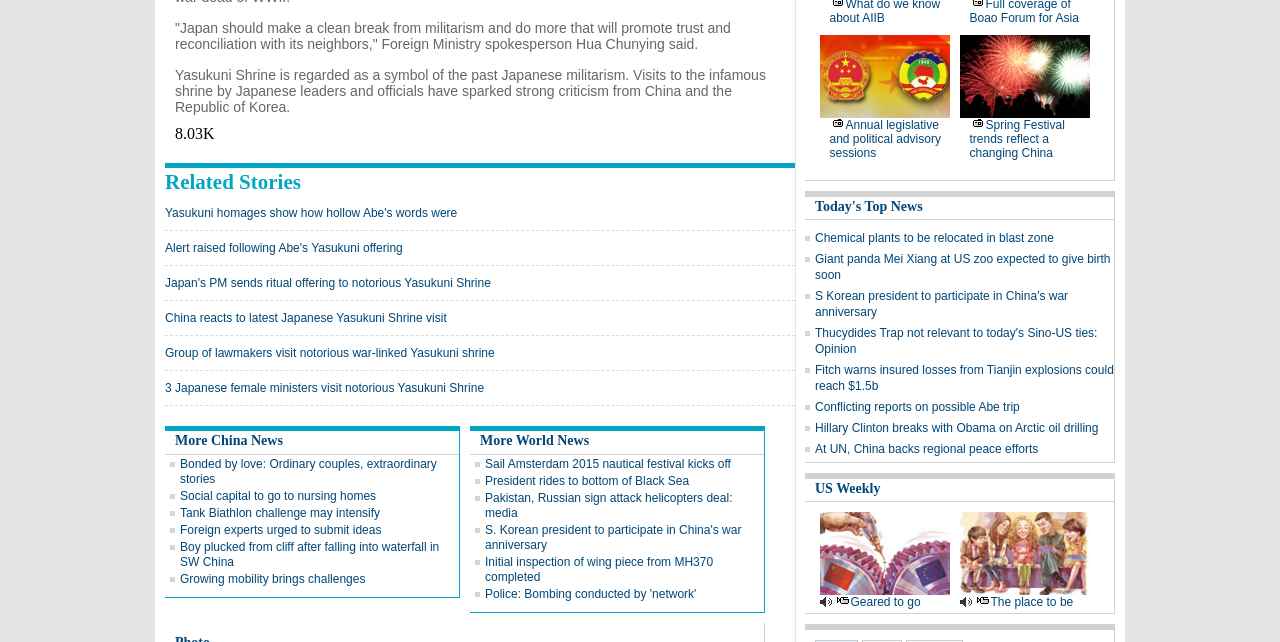Using the image as a reference, answer the following question in as much detail as possible:
What is the topic of the news article at the top of the page?

The topic of the news article at the top of the page is Yasukuni Shrine, which is mentioned in the first two StaticText elements with OCR text 'Japan should make a clean break from militarism and do more that will promote trust and reconciliation with its neighbors,' and 'Yasukuni Shrine is regarded as a symbol of the past Japanese militarism.'